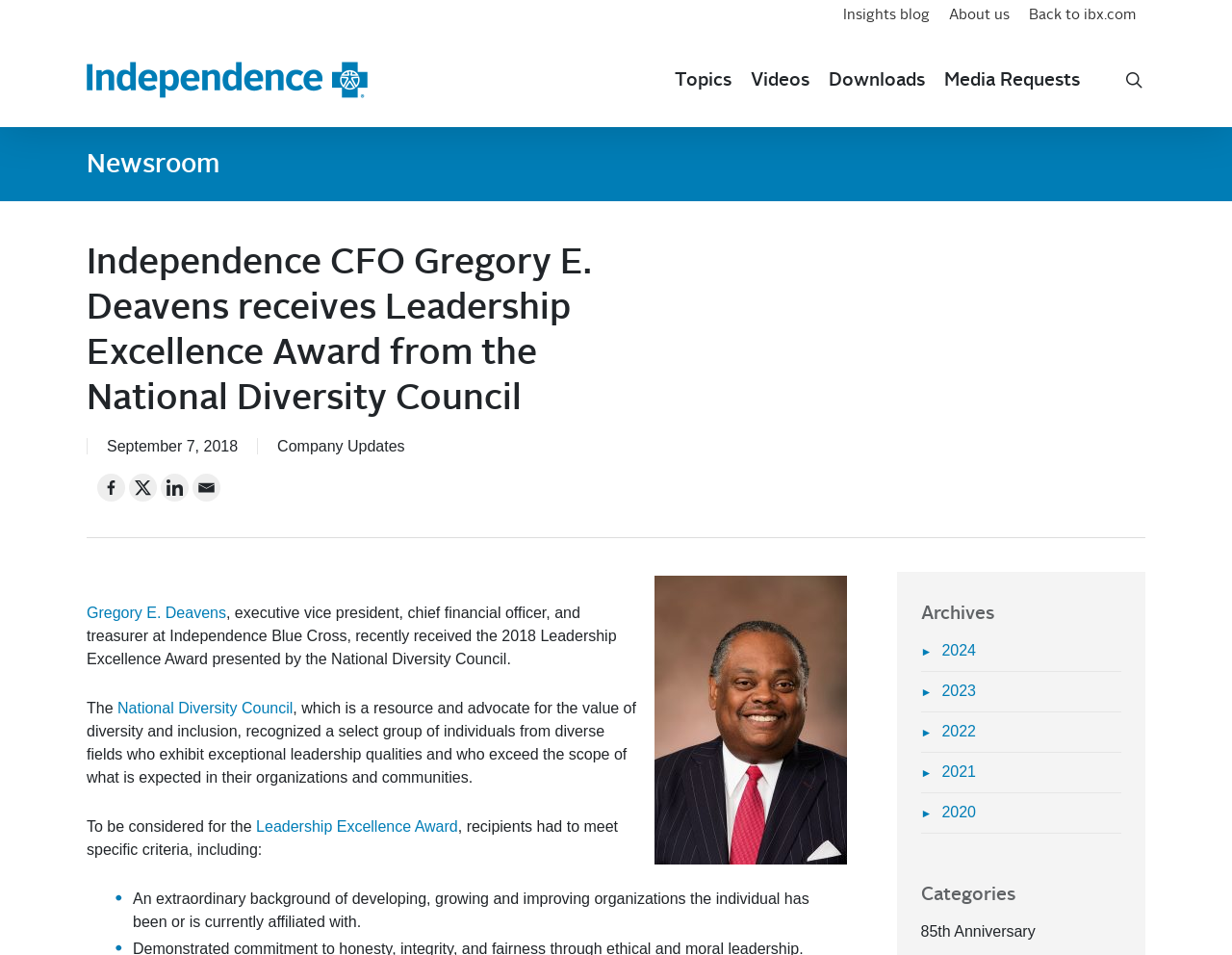Using the element description: "Leadership Excellence Award", determine the bounding box coordinates. The coordinates should be in the format [left, top, right, bottom], with values between 0 and 1.

[0.208, 0.857, 0.372, 0.874]